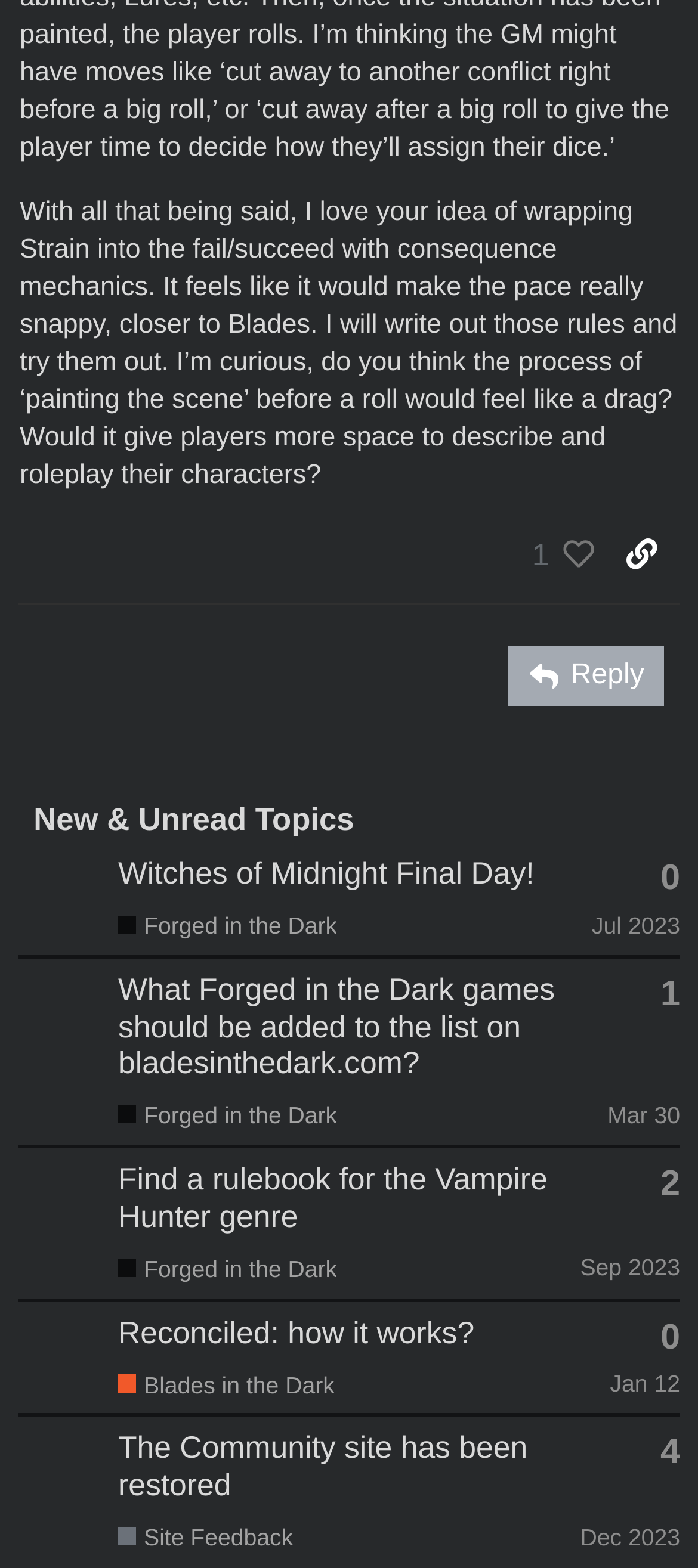Please determine the bounding box coordinates of the clickable area required to carry out the following instruction: "View the topic 'What Forged in the Dark games should be added to the list on bladesinthedark.com?'". The coordinates must be four float numbers between 0 and 1, represented as [left, top, right, bottom].

[0.169, 0.619, 0.795, 0.689]